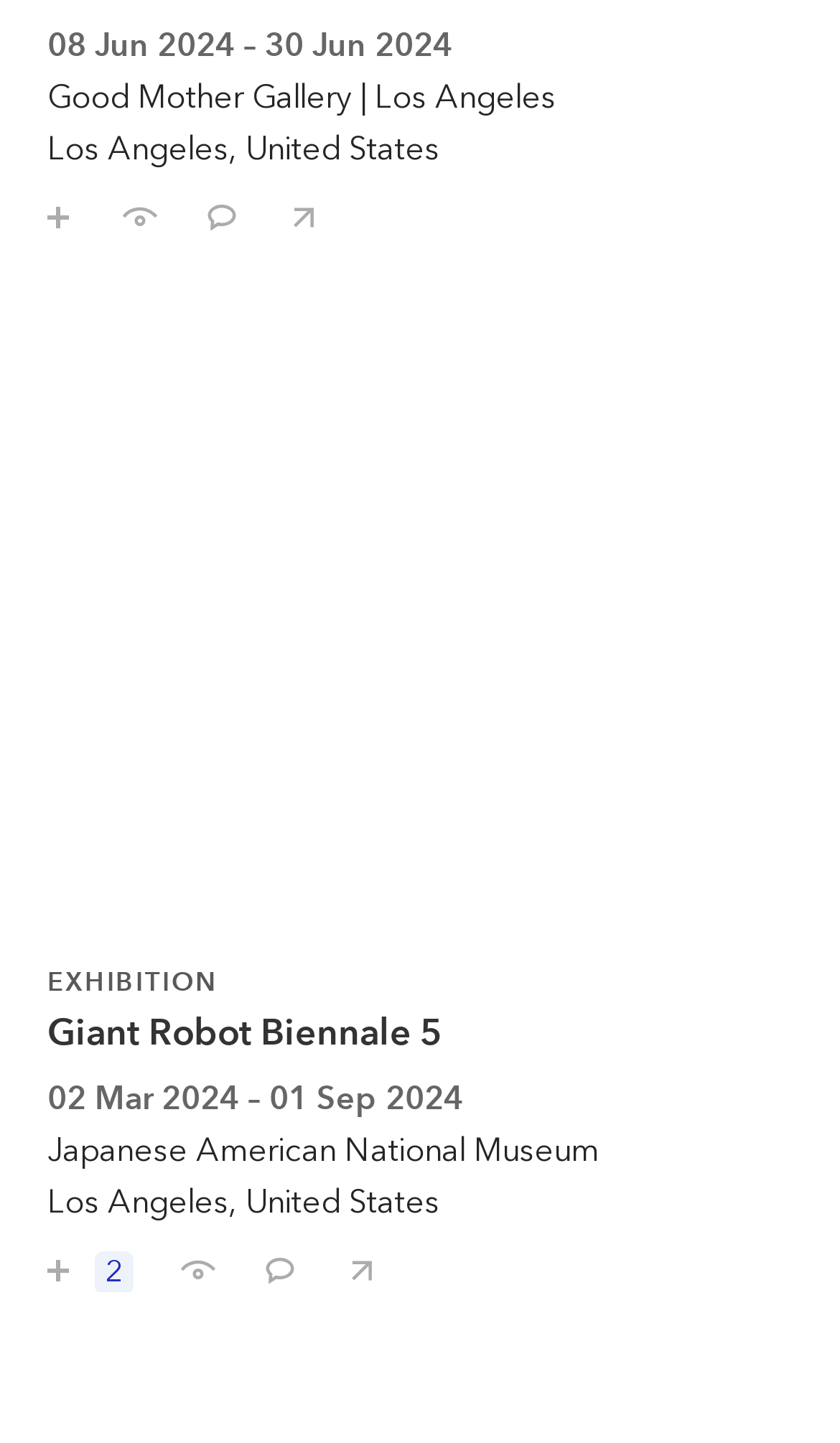Identify the bounding box coordinates of the element to click to follow this instruction: 'Share A Scratch In The Paint with your friends'. Ensure the coordinates are four float values between 0 and 1, provided as [left, top, right, bottom].

[0.31, 0.121, 0.382, 0.166]